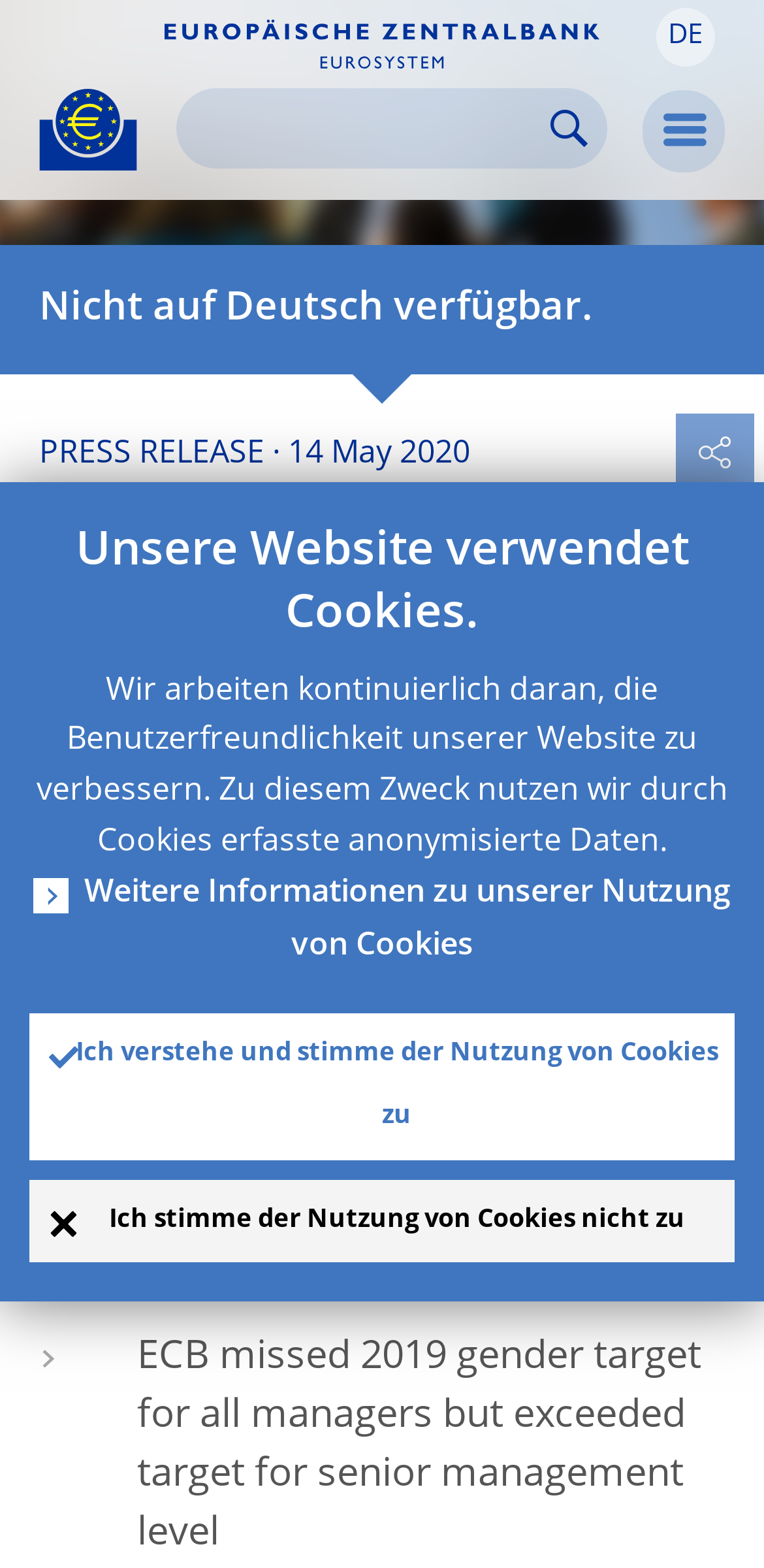Identify the text that serves as the heading for the webpage and generate it.

ECB announces new measures to increase share of female staff members